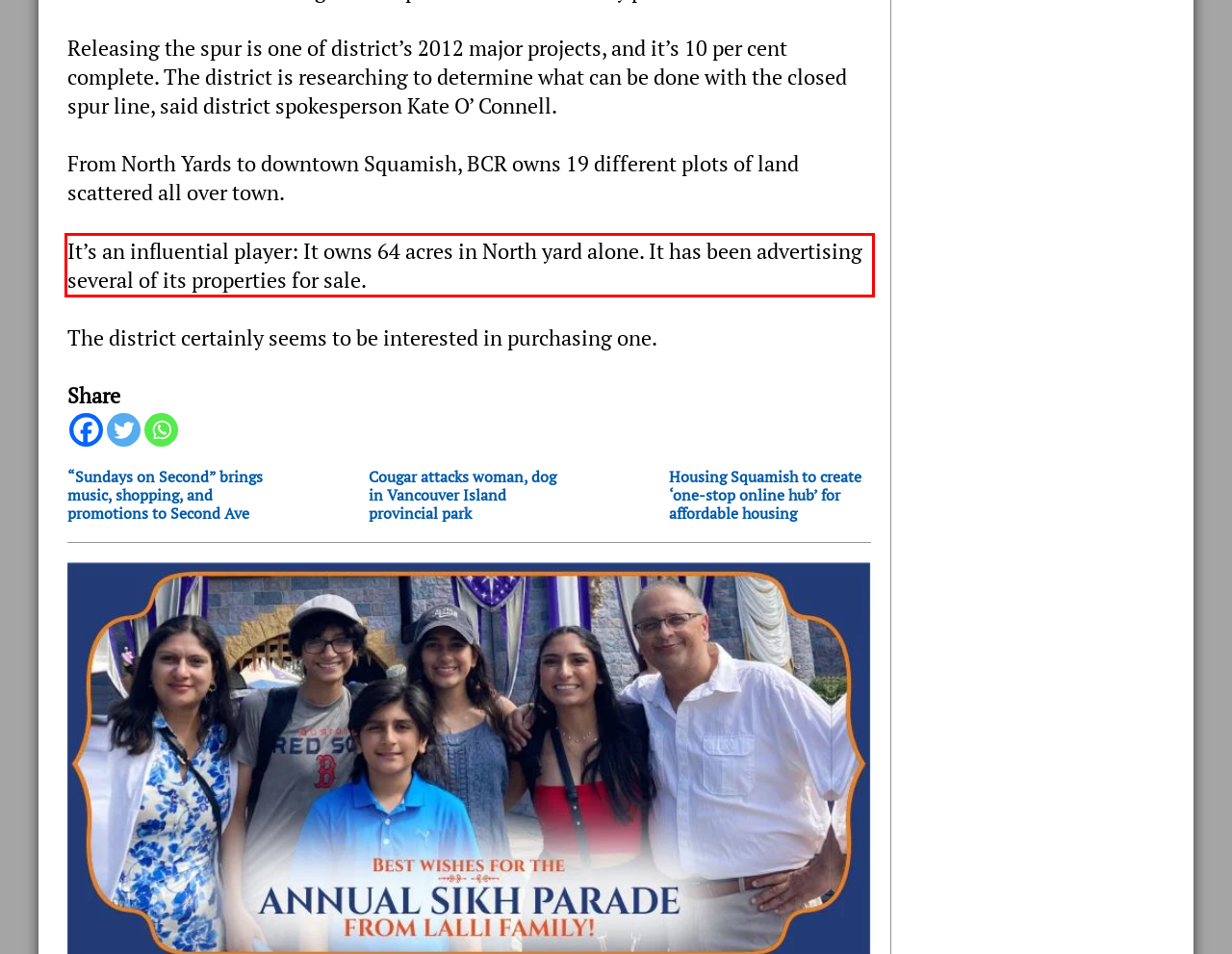Identify the text inside the red bounding box on the provided webpage screenshot by performing OCR.

It’s an influential player: It owns 64 acres in North yard alone. It has been advertising several of its properties for sale.